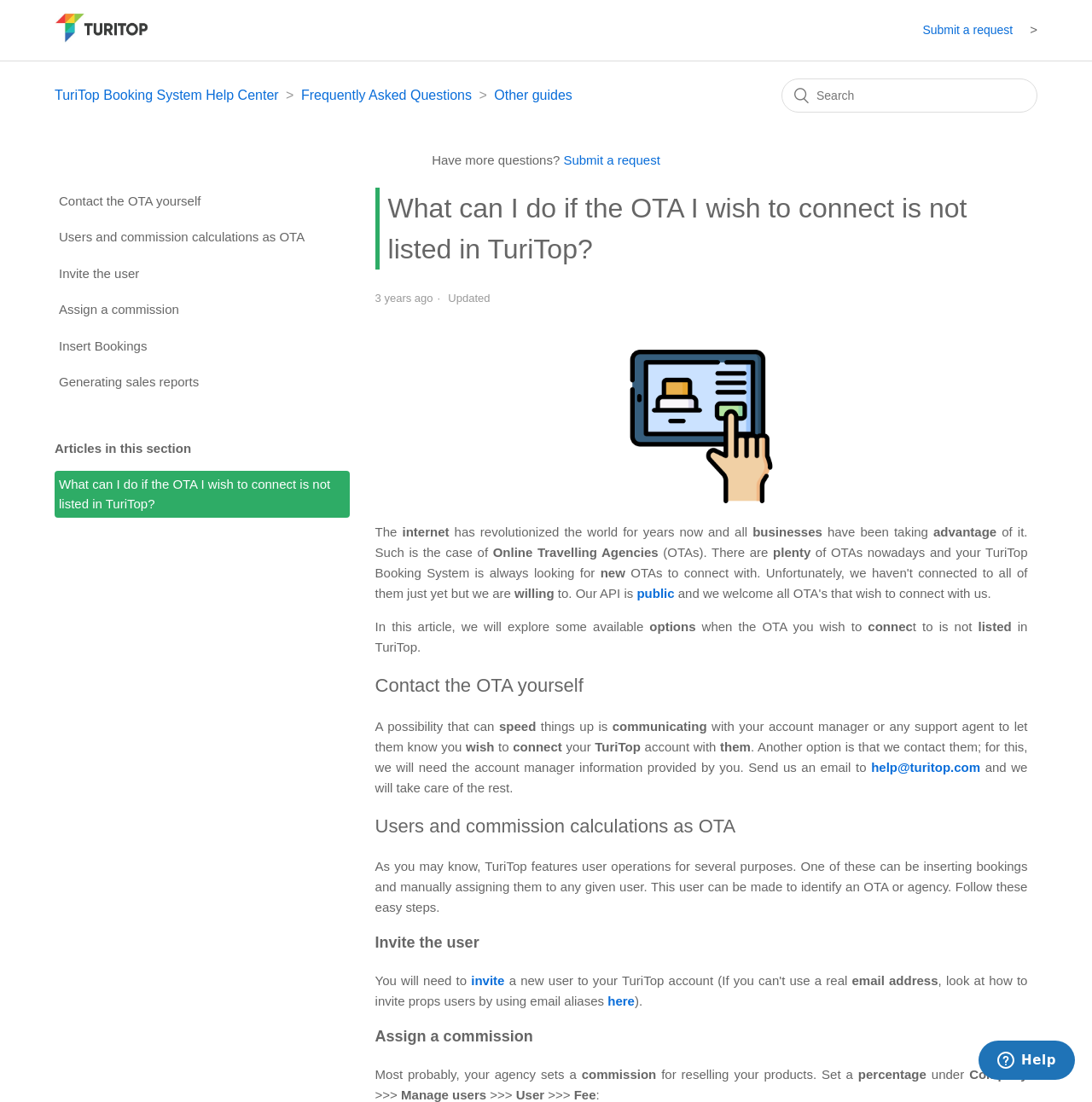Identify the webpage's primary heading and generate its text.

What can I do if the OTA I wish to connect is not listed in TuriTop?